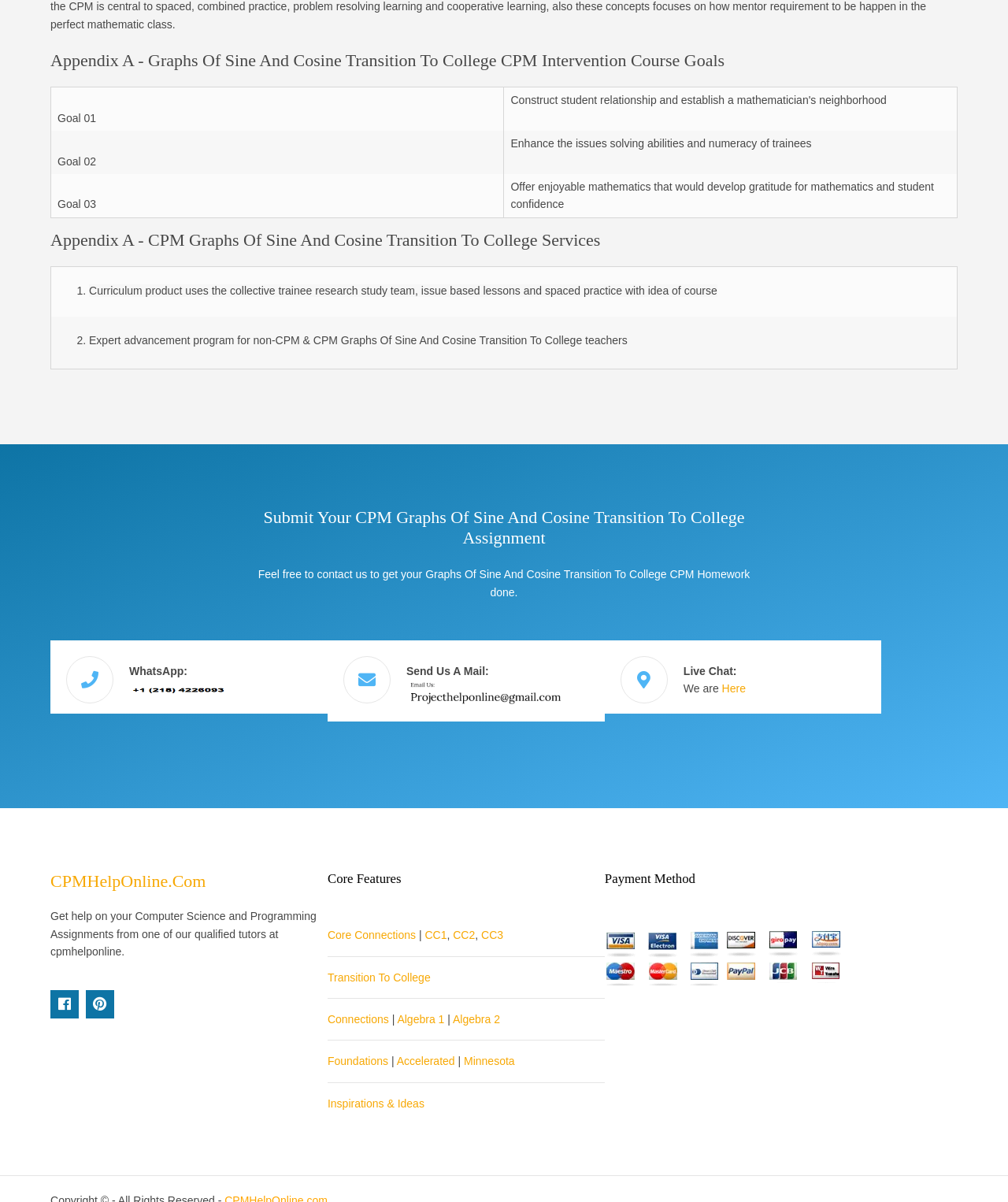What are the core features of CPMHelpOnline.Com?
From the details in the image, answer the question comprehensively.

From the heading 'Core Features', there are links to 'Core Connections', 'CC1', 'CC2', and 'CC3', which are the core features of CPMHelpOnline.Com.